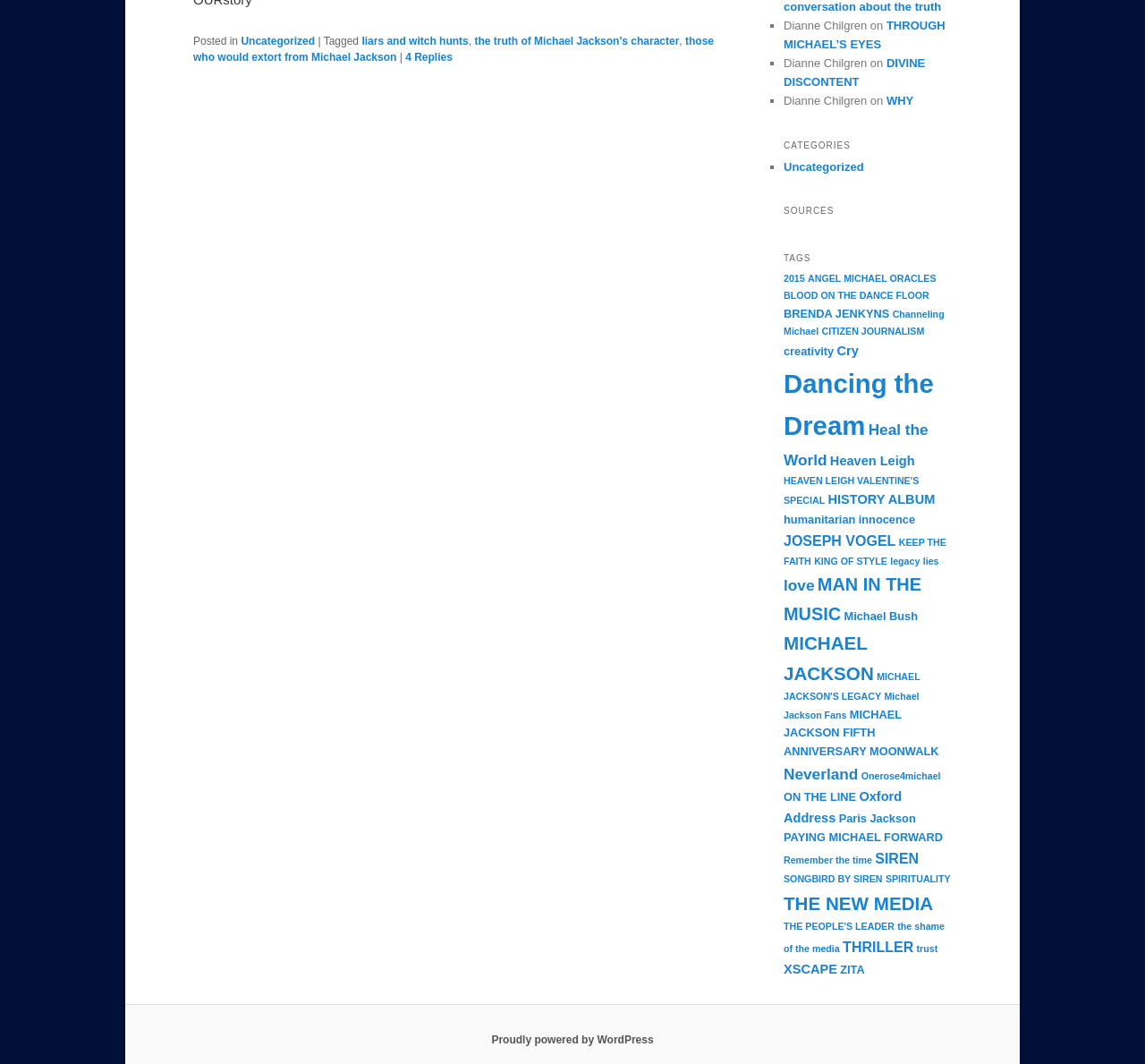Find the bounding box coordinates for the area you need to click to carry out the instruction: "Check the 'SOURCES' section". The coordinates should be four float numbers between 0 and 1, indicated as [left, top, right, bottom].

[0.684, 0.188, 0.831, 0.21]